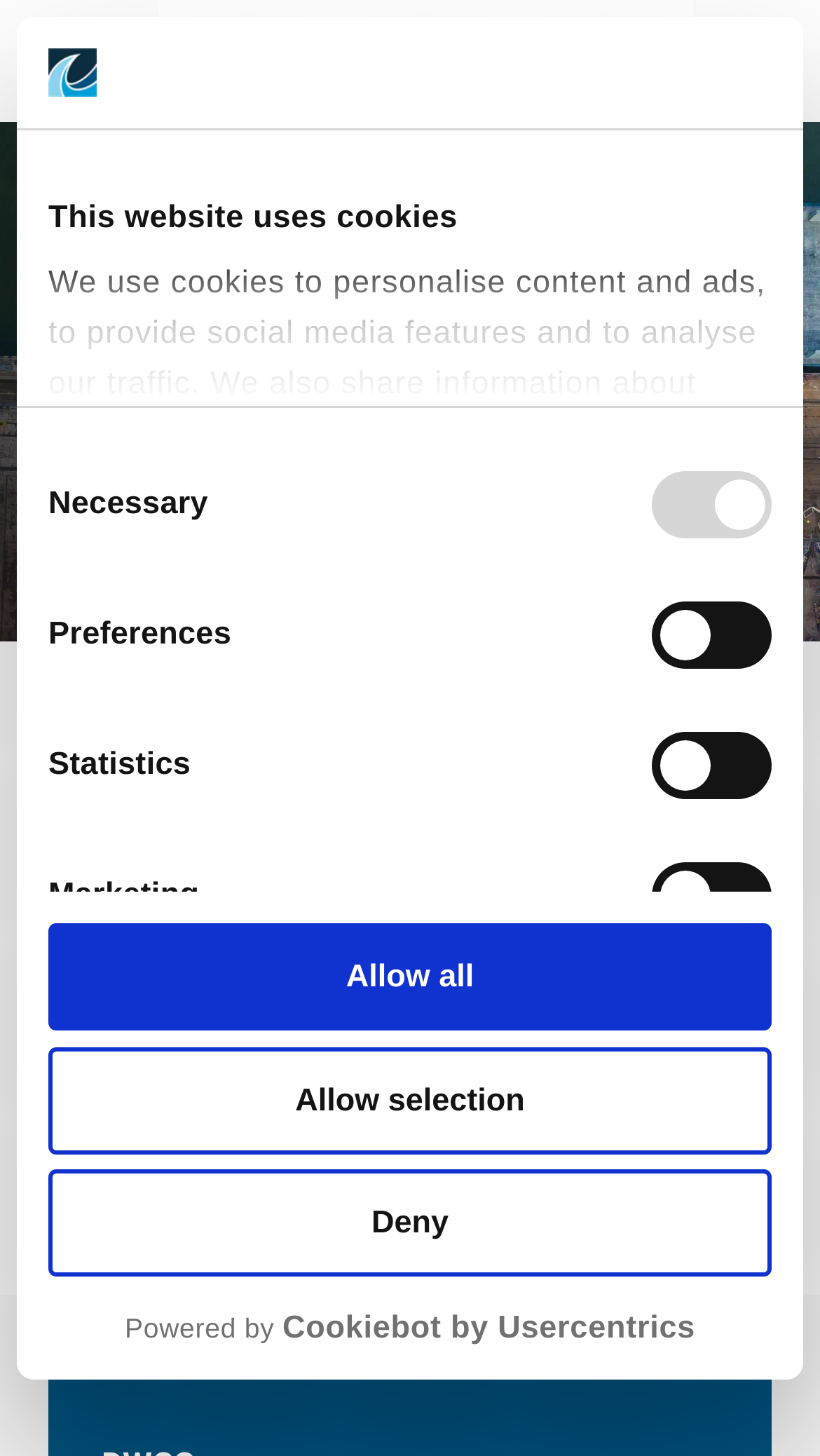For the following element description, predict the bounding box coordinates in the format (top-left x, top-left y, bottom-right x, bottom-right y). All values should be floating point numbers between 0 and 1. Description: search

[0.76, 0.017, 0.858, 0.066]